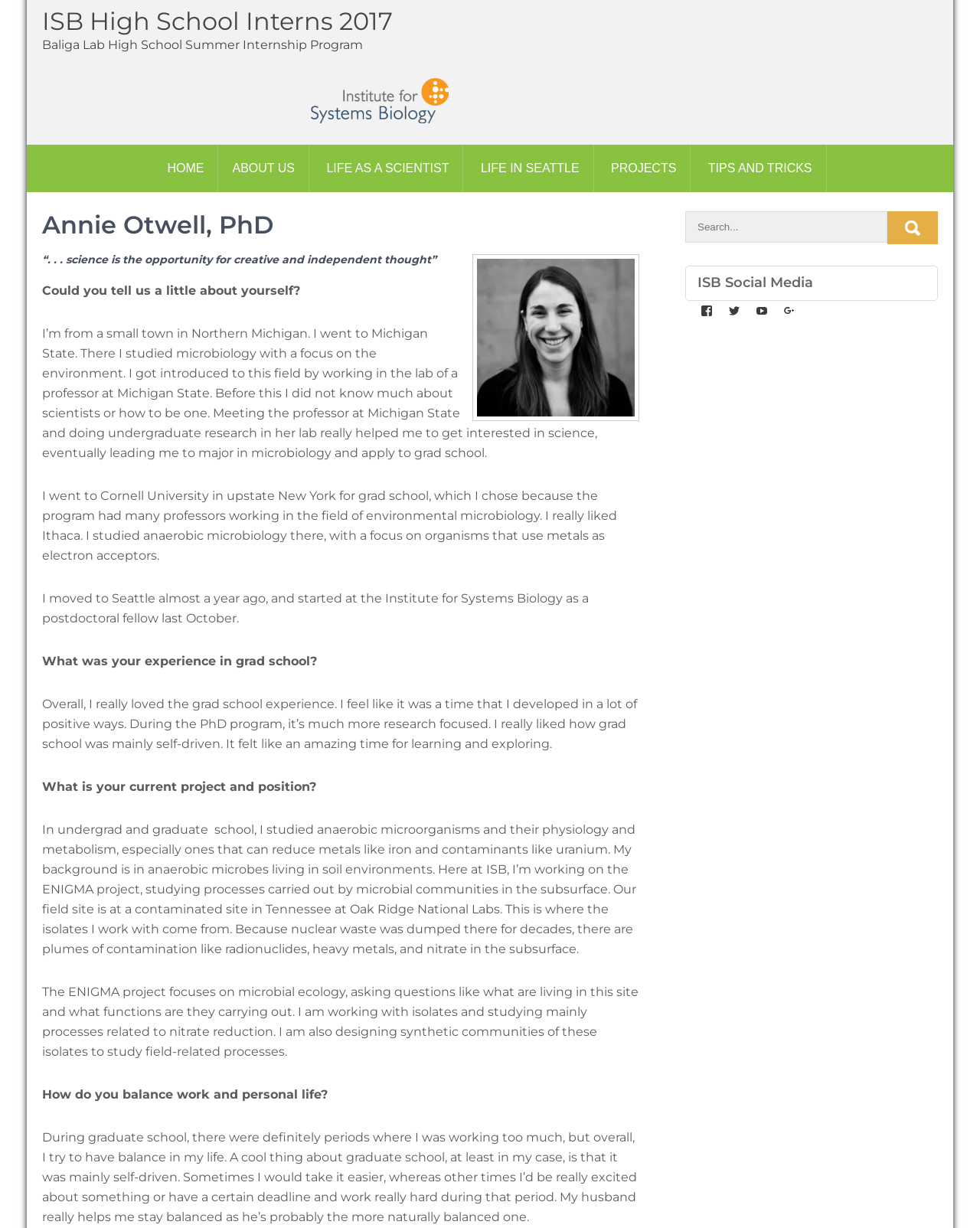Where is the field site for the ENIGMA project?
Provide a thorough and detailed answer to the question.

The question can be answered by looking at the text 'Our field site is at a contaminated site in Tennessee at Oak Ridge National Labs.' which is located near the bottom of the webpage, indicating that the field site for the ENIGMA project is at Oak Ridge National Labs.